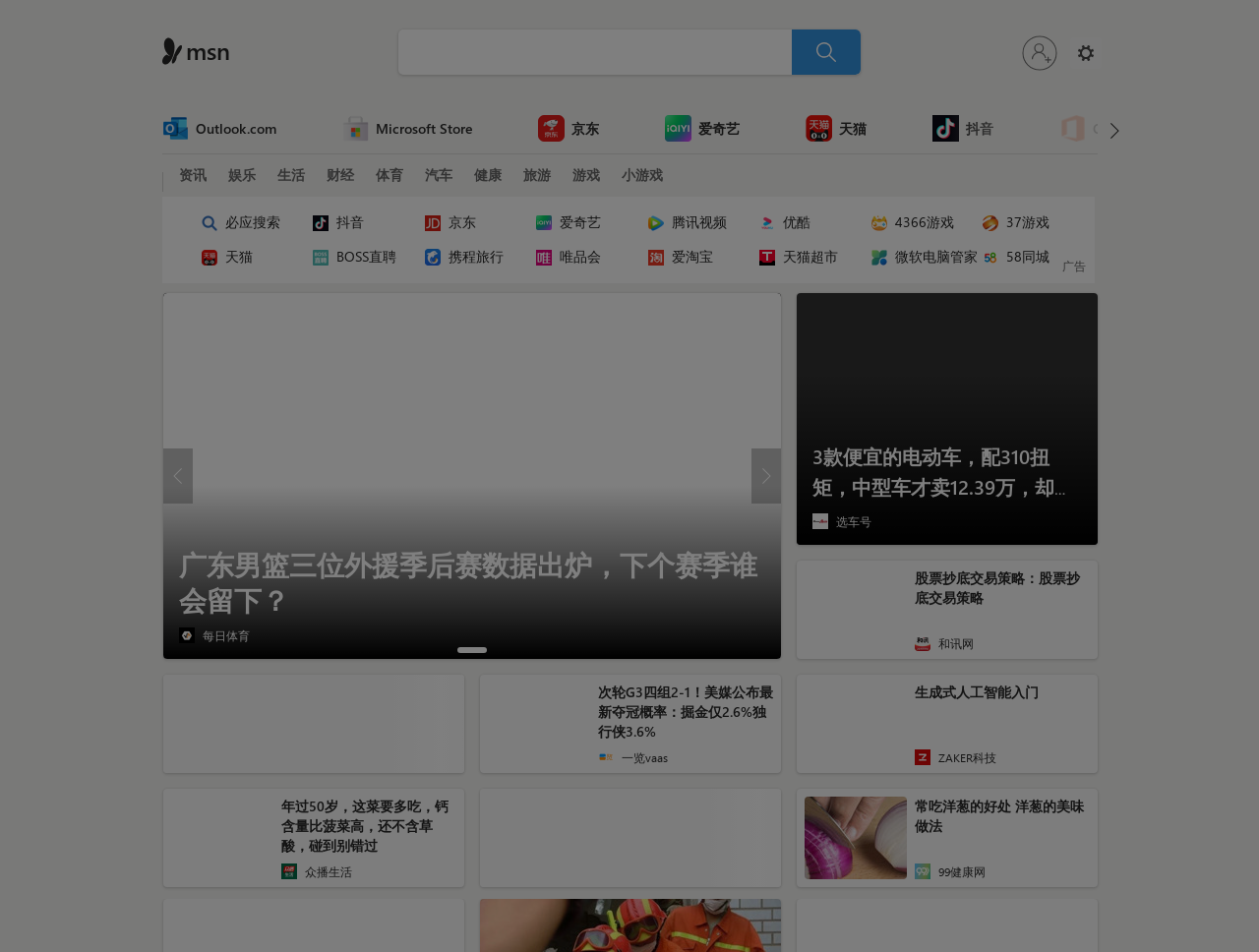Please specify the bounding box coordinates for the clickable region that will help you carry out the instruction: "read news about finance".

[0.376, 0.173, 0.398, 0.193]